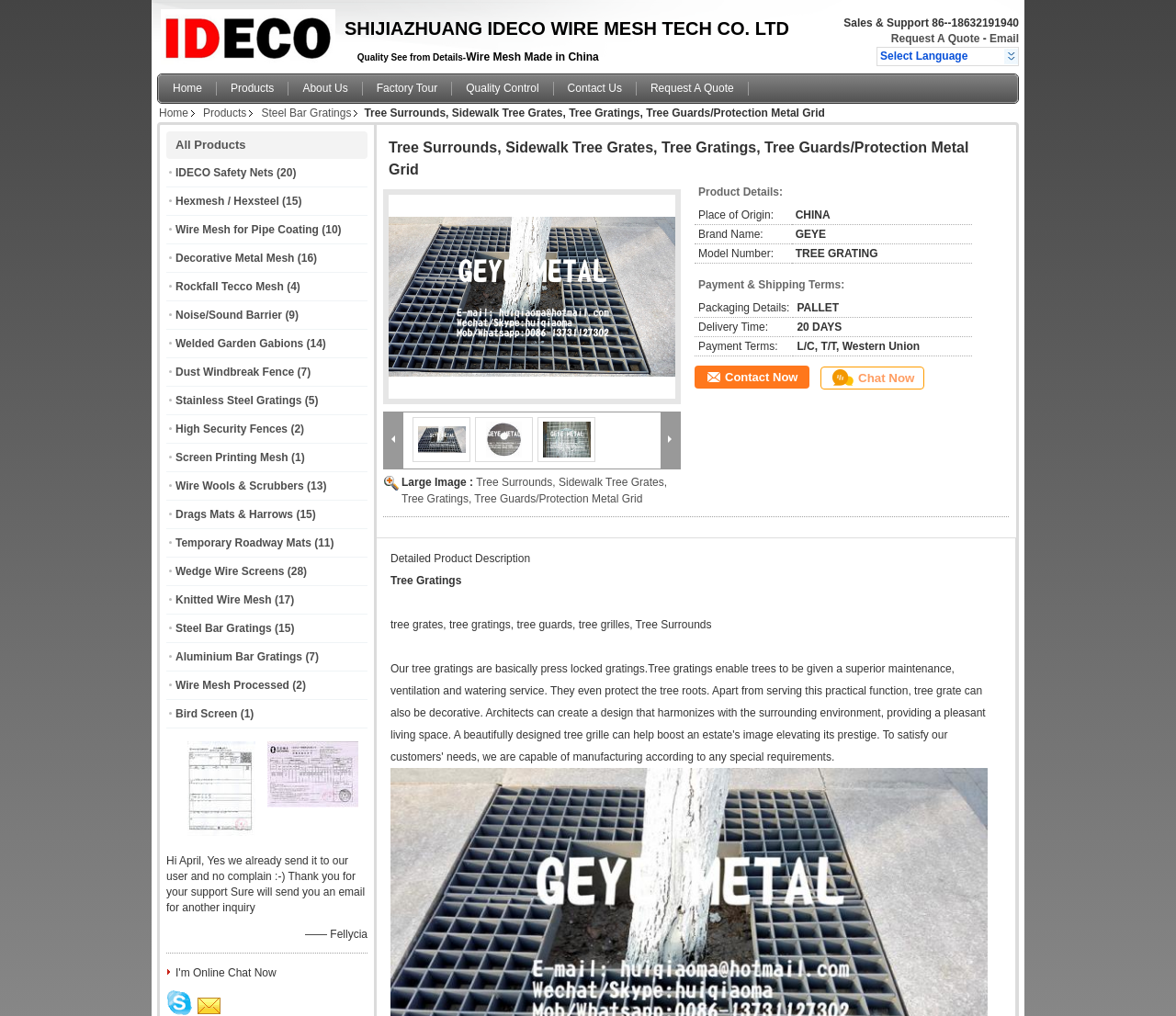Could you indicate the bounding box coordinates of the region to click in order to complete this instruction: "Click on the 'IDECO Safety Nets' link".

[0.149, 0.164, 0.233, 0.176]